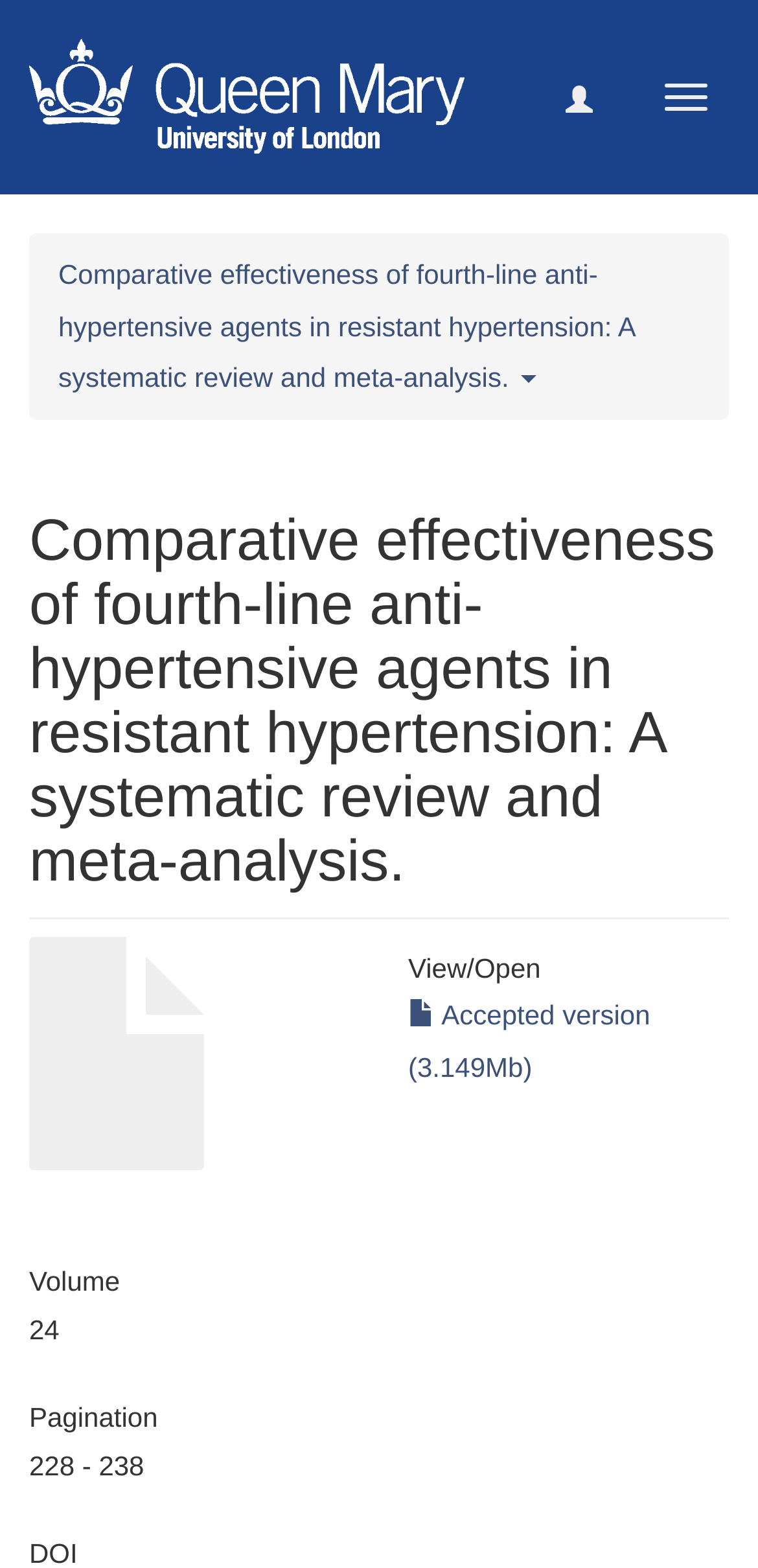What is the size of the accepted version?
Using the image provided, answer with just one word or phrase.

3.149Mb